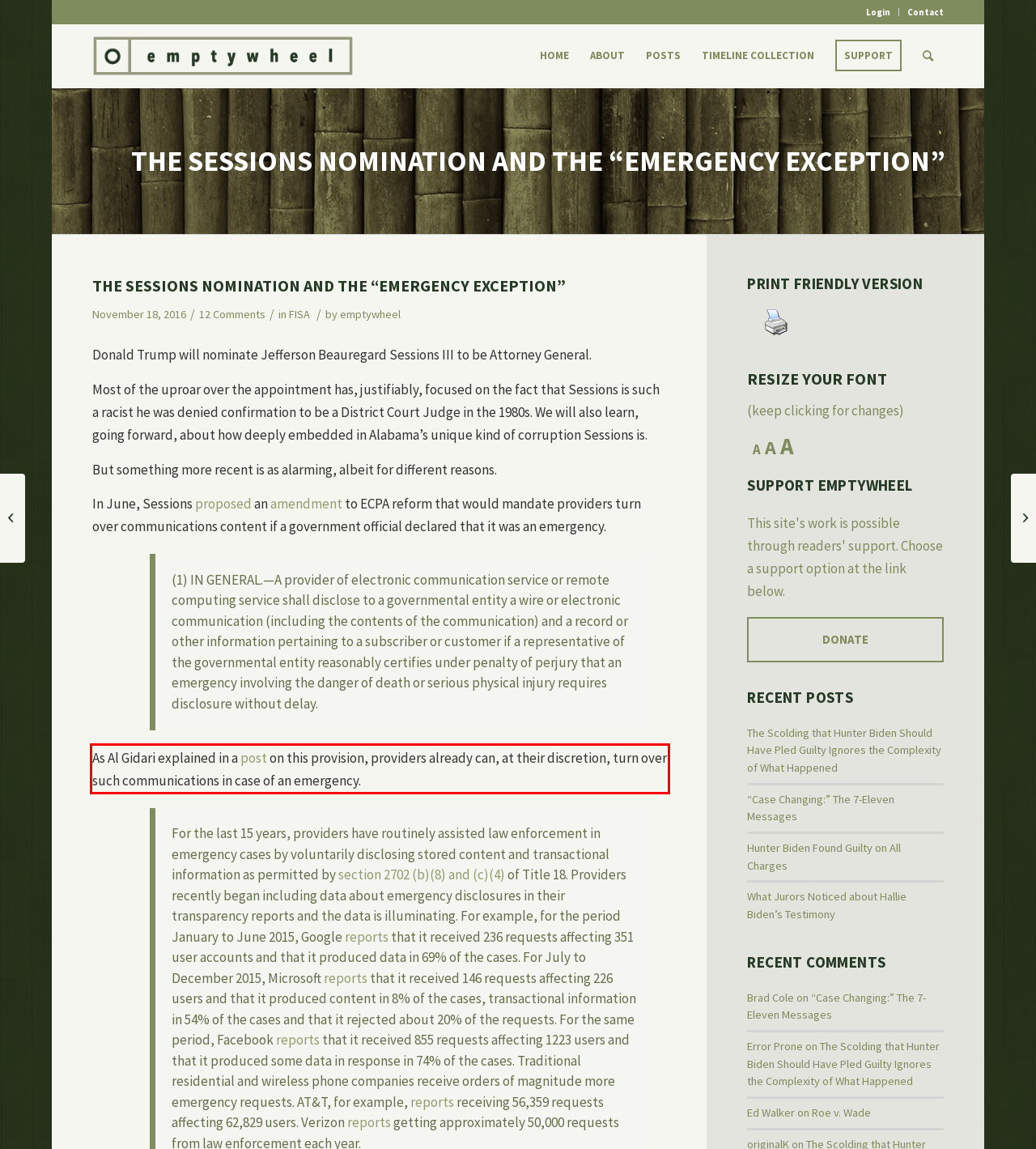Using the provided screenshot, read and generate the text content within the red-bordered area.

As Al Gidari explained in a post on this provision, providers already can, at their discretion, turn over such communications in case of an emergency.